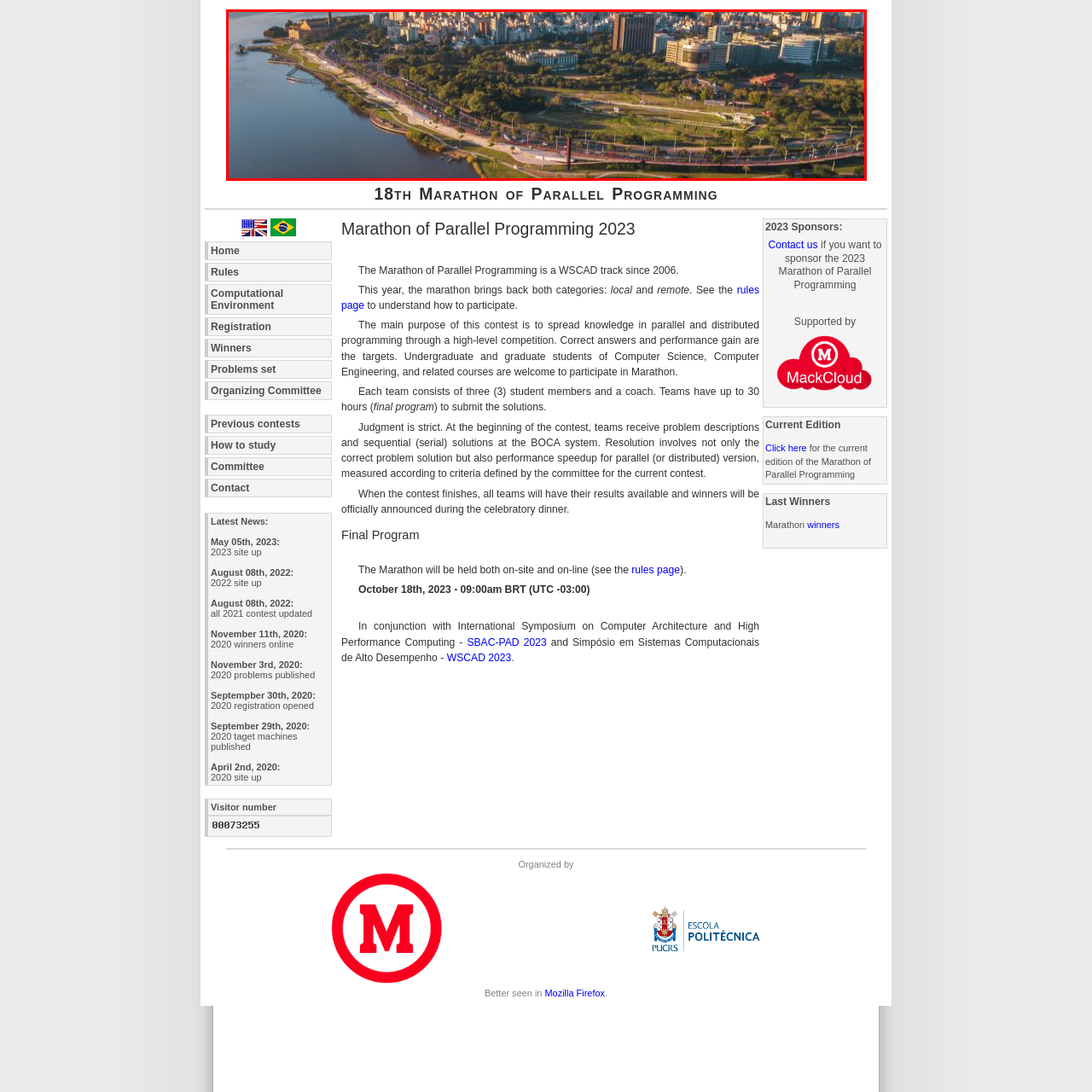Describe in detail the visual elements within the red-lined box.

This panoramic image showcases a vibrant view of the cityscape alongside a lush riverside park, highlighting the interconnectedness of urban life and nature. The scene captures a wide stretch of a modern thoroughfare lined with greenery, indicating a popular area for recreation and leisure. In the background, the skyline is punctuated by various high-rise buildings, emphasizing the city's dynamic architectural landscape. The gentle curve of the river adds a serene touch to the setting, which contrasts with the bustling activity on the road. This image likely represents a significant location for outdoor events or community gathering spaces, notably relevant to the context of the "Marathon of Parallel Programming," reflecting a blend of technology and urban culture.